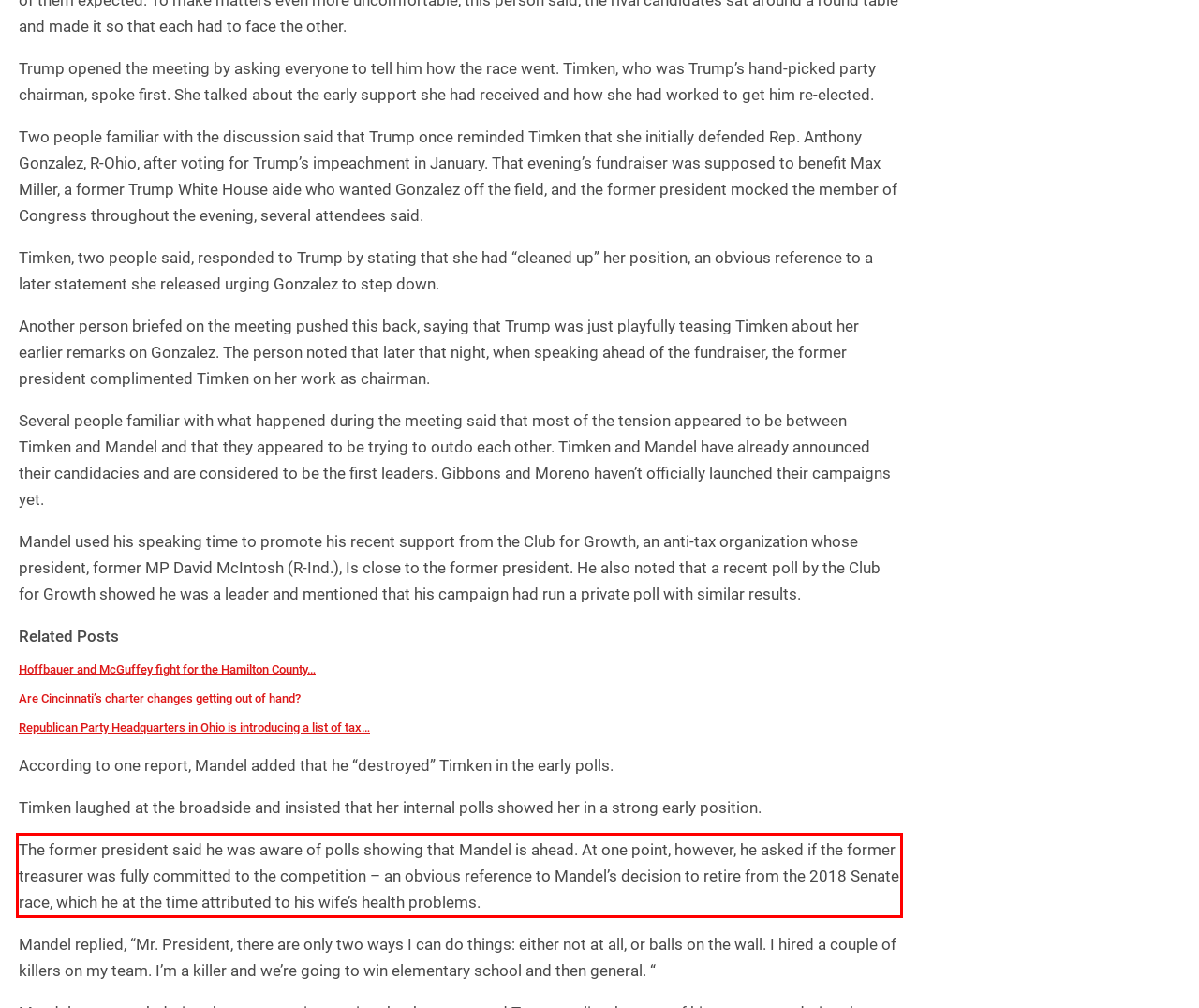In the screenshot of the webpage, find the red bounding box and perform OCR to obtain the text content restricted within this red bounding box.

The former president said he was aware of polls showing that Mandel is ahead. At one point, however, he asked if the former treasurer was fully committed to the competition – an obvious reference to Mandel’s decision to retire from the 2018 Senate race, which he at the time attributed to his wife’s health problems.